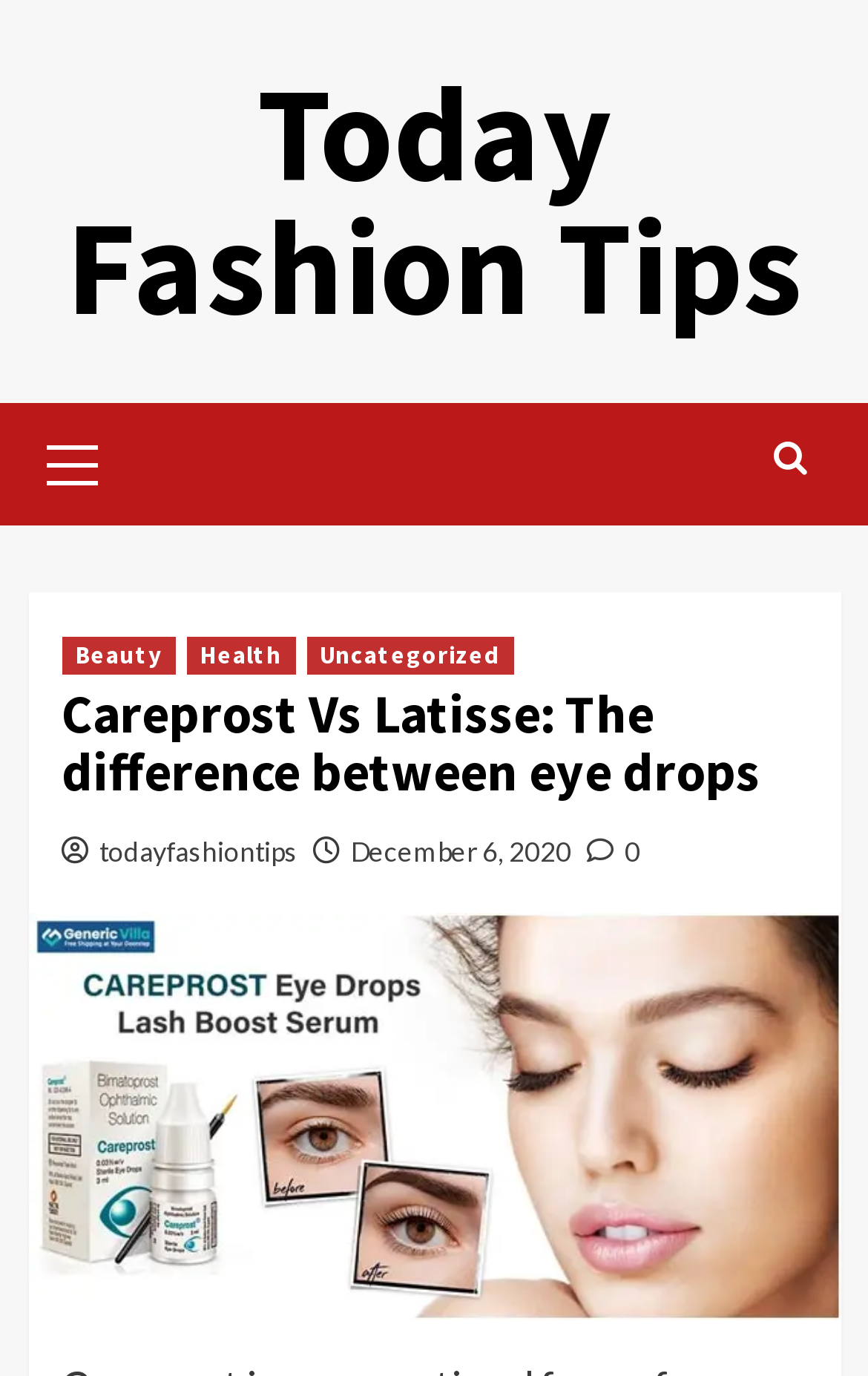Please extract and provide the main headline of the webpage.

Careprost Vs Latisse: The difference between eye drops